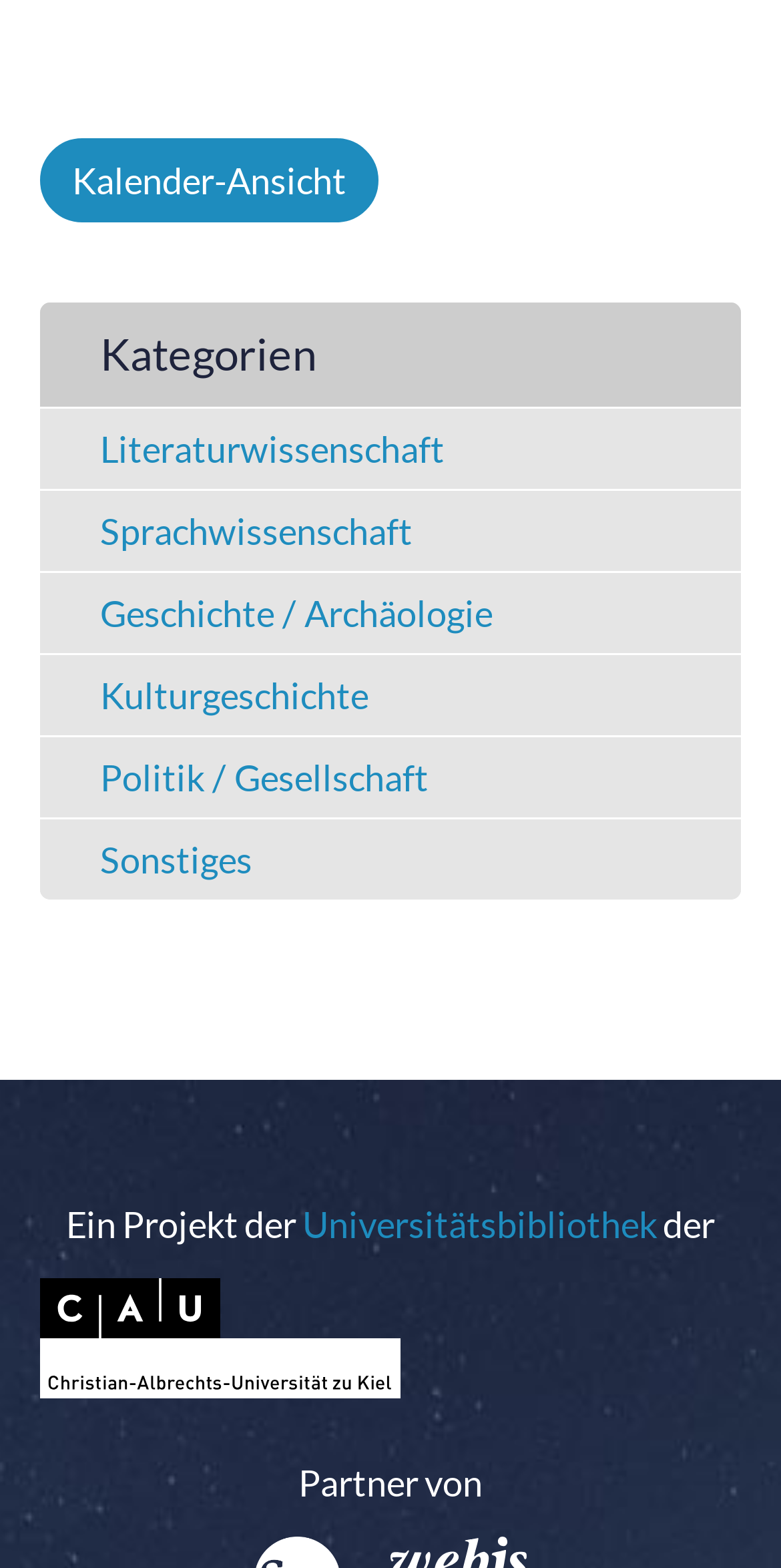Find the bounding box coordinates for the HTML element specified by: "Politik / Gesellschaft".

[0.051, 0.469, 0.949, 0.521]